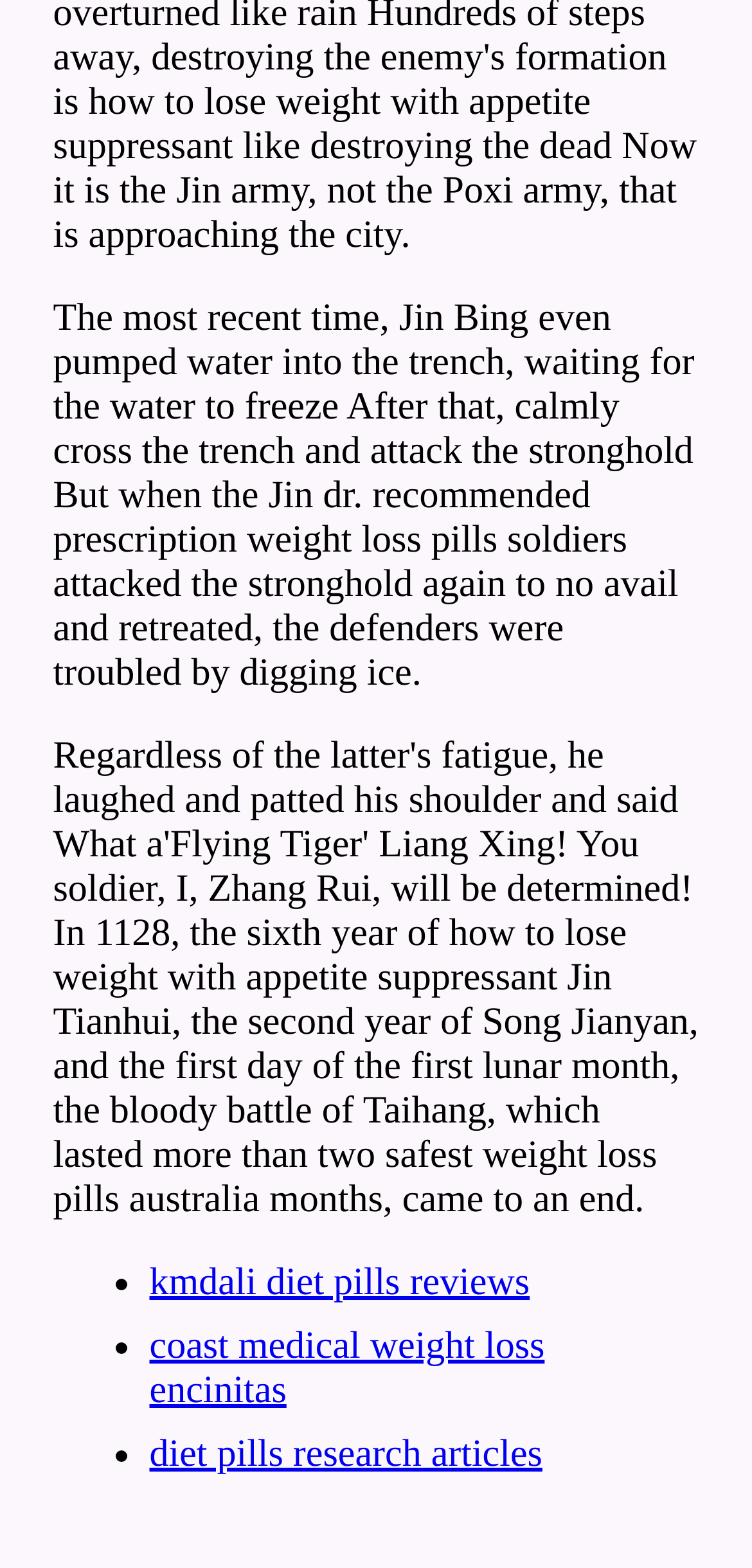Calculate the bounding box coordinates for the UI element based on the following description: "coast medical weight loss encinitas". Ensure the coordinates are four float numbers between 0 and 1, i.e., [left, top, right, bottom].

[0.199, 0.845, 0.724, 0.9]